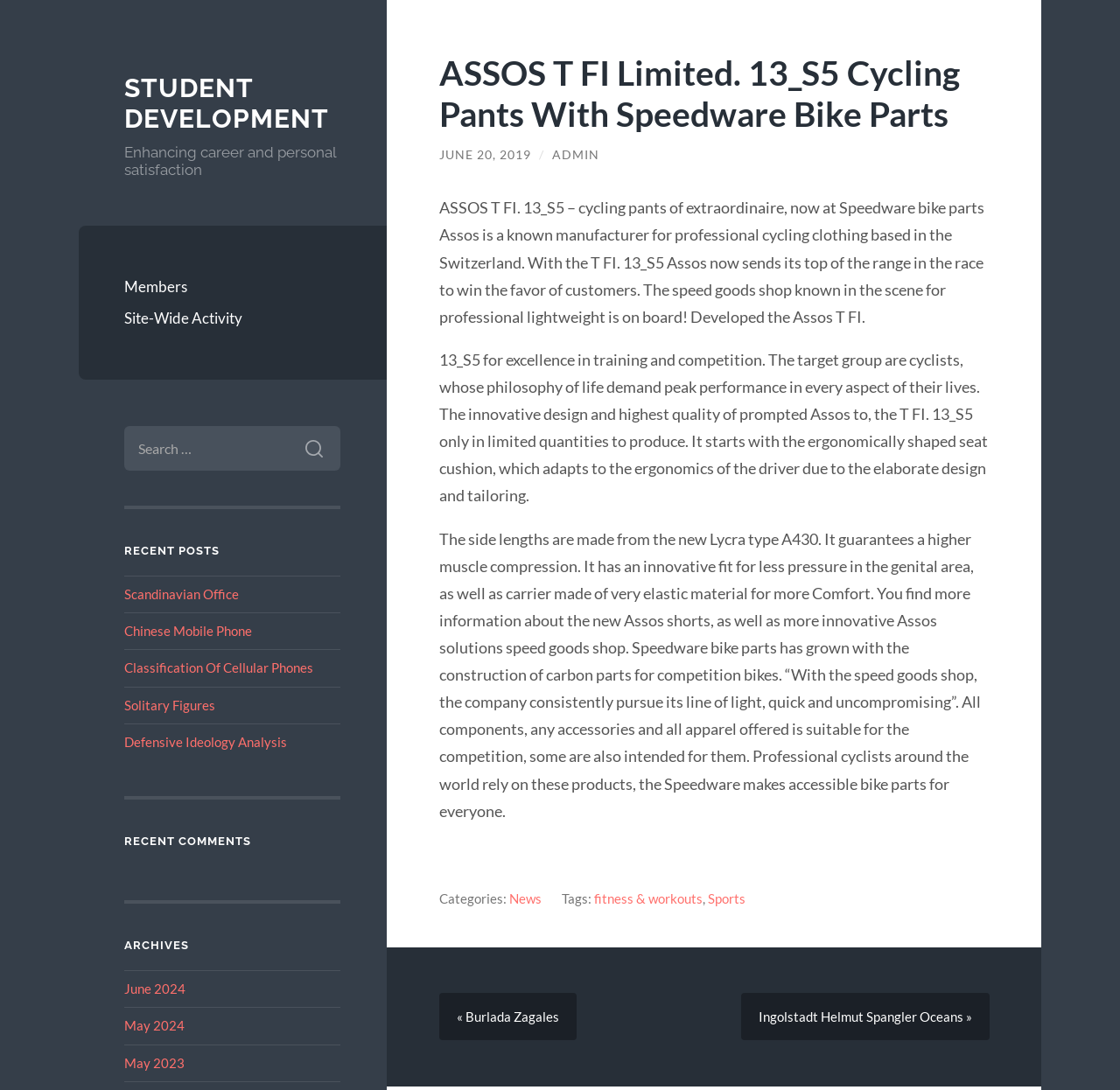Based on the element description, predict the bounding box coordinates (top-left x, top-left y, bottom-right x, bottom-right y) for the UI element in the screenshot: Classification Of Cellular Phones

[0.111, 0.605, 0.28, 0.62]